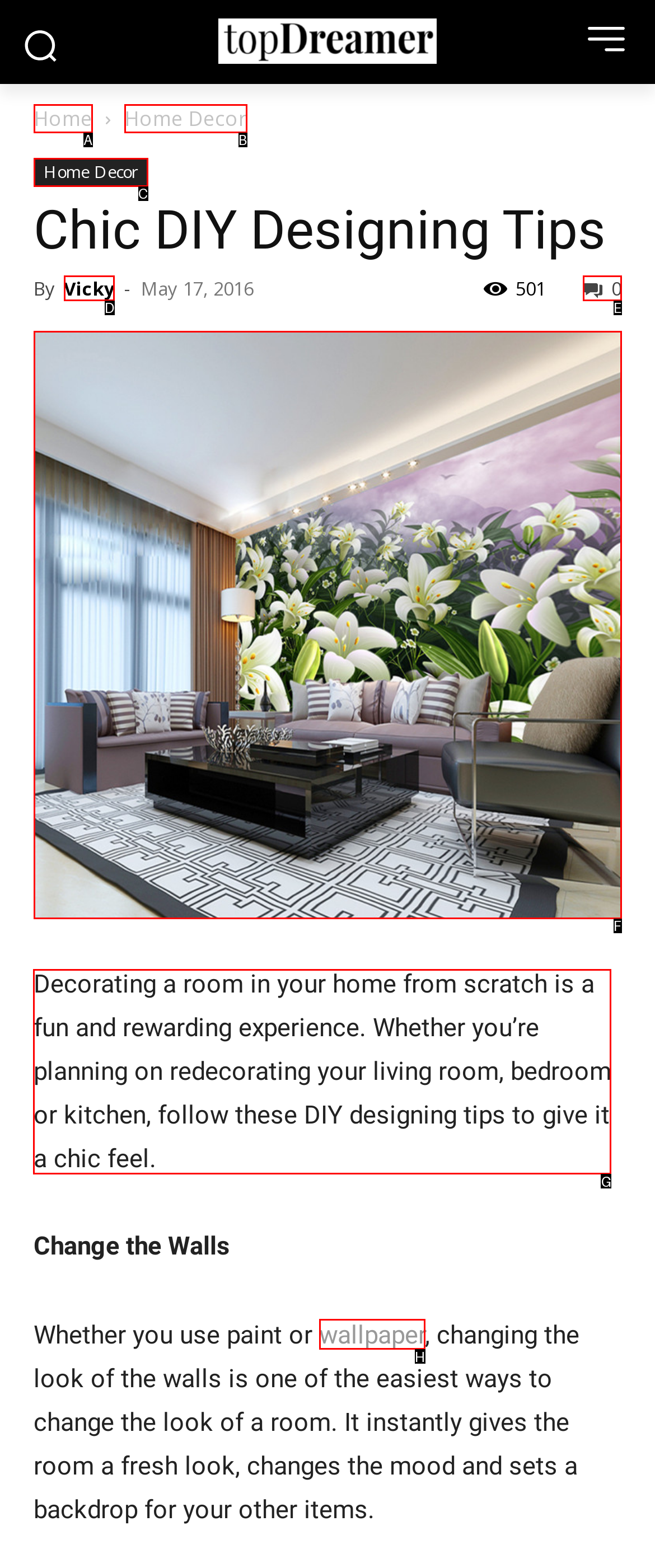Select the correct option from the given choices to perform this task: Read alpaca blog. Provide the letter of that option.

None